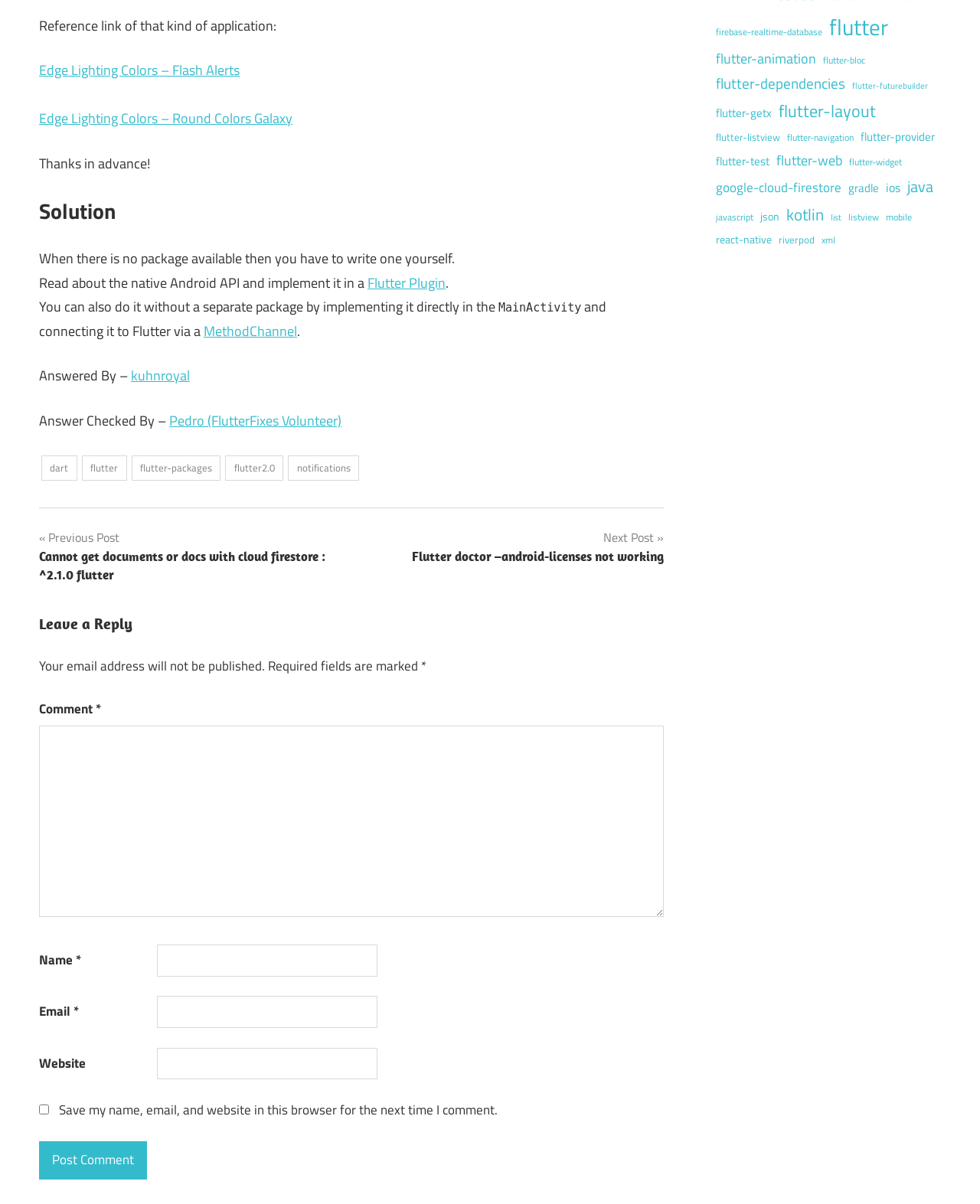Provide the bounding box coordinates of the HTML element described as: "parent_node: Email * aria-describedby="email-notes" name="email"". The bounding box coordinates should be four float numbers between 0 and 1, i.e., [left, top, right, bottom].

[0.16, 0.827, 0.385, 0.854]